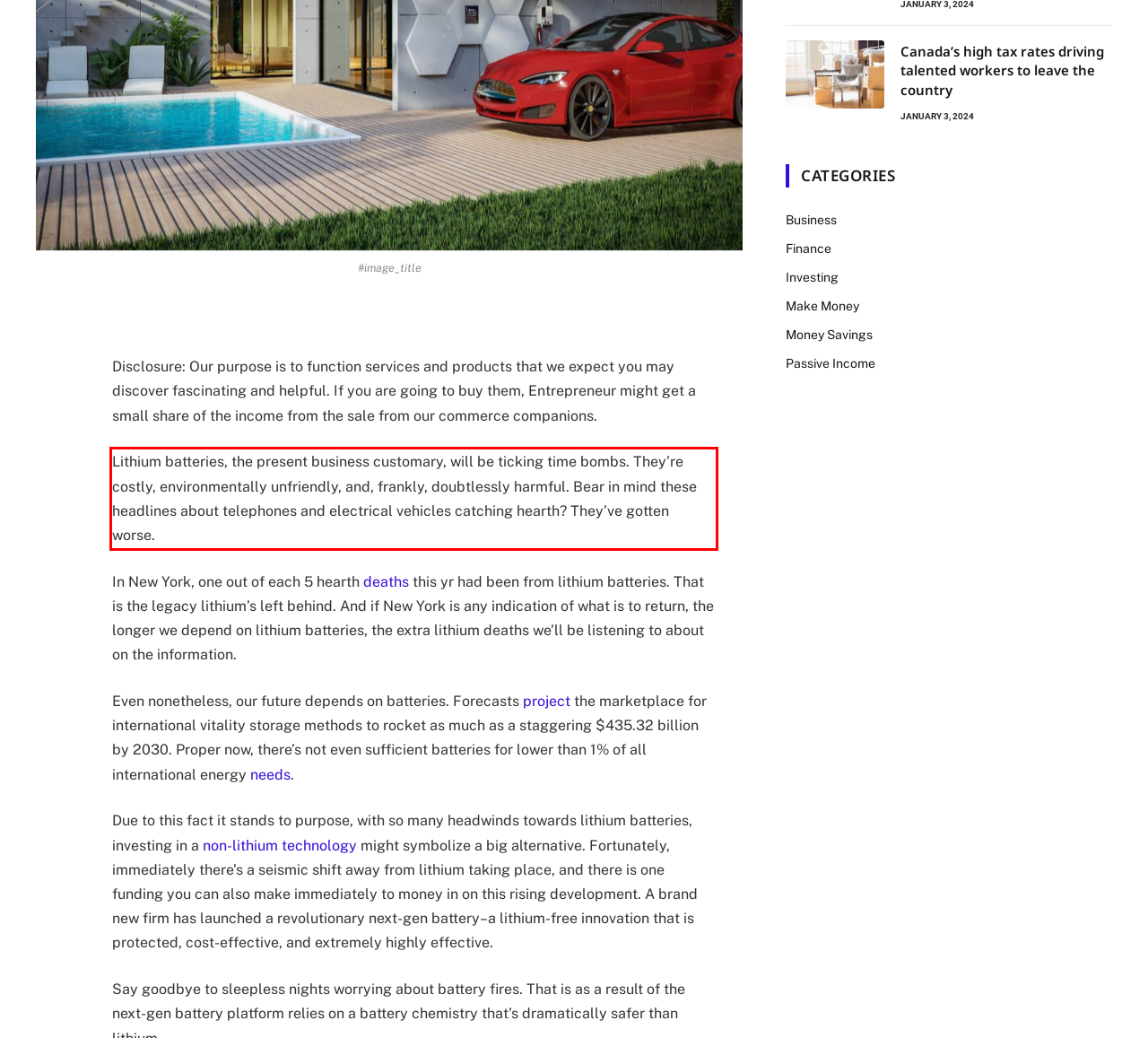Identify the text inside the red bounding box on the provided webpage screenshot by performing OCR.

Lithium batteries, the present business customary, will be ticking time bombs. They’re costly, environmentally unfriendly, and, frankly, doubtlessly harmful. Bear in mind these headlines about telephones and electrical vehicles catching hearth? They’ve gotten worse.